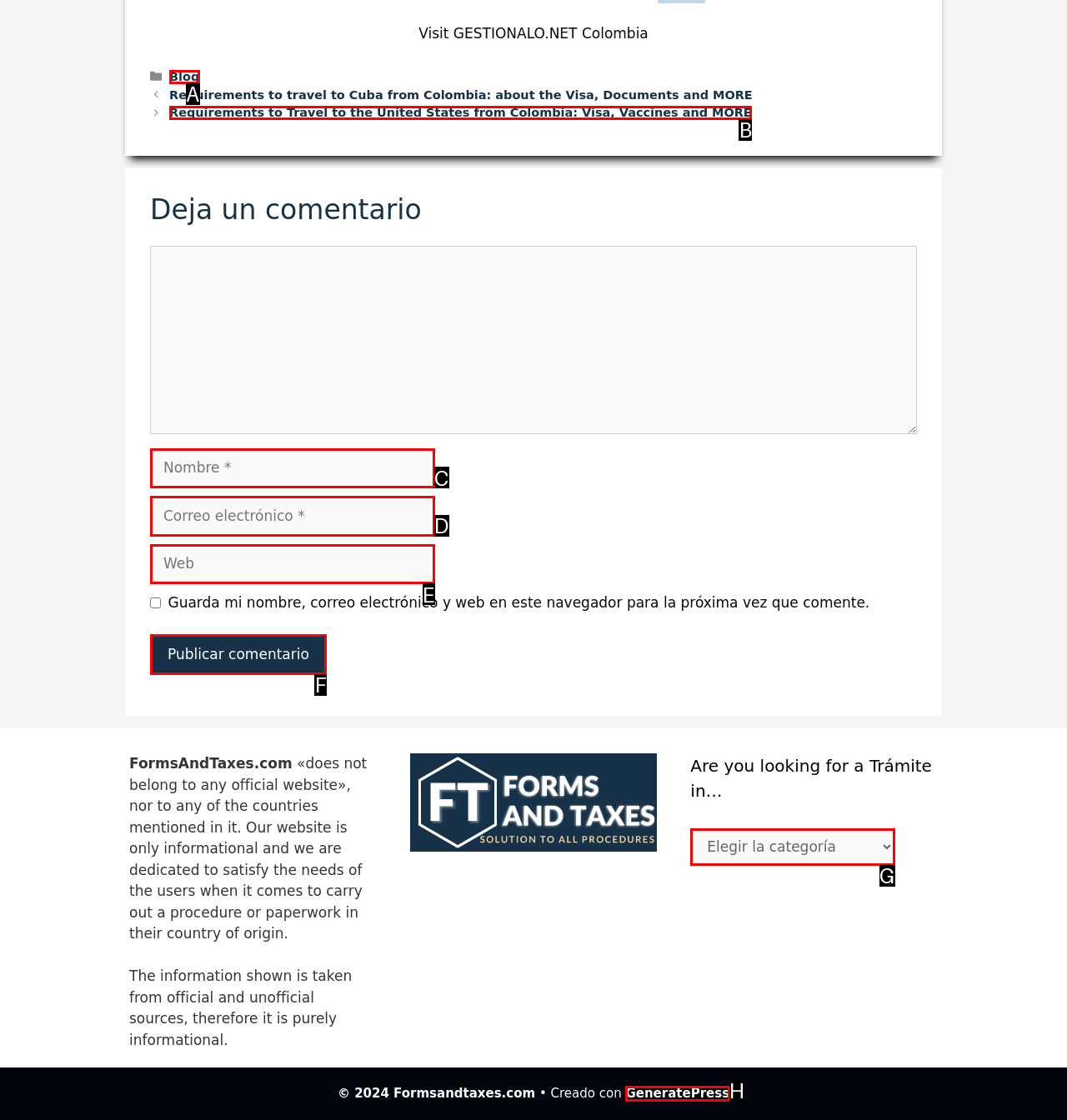From the given choices, determine which HTML element matches the description: Home. Reply with the appropriate letter.

None